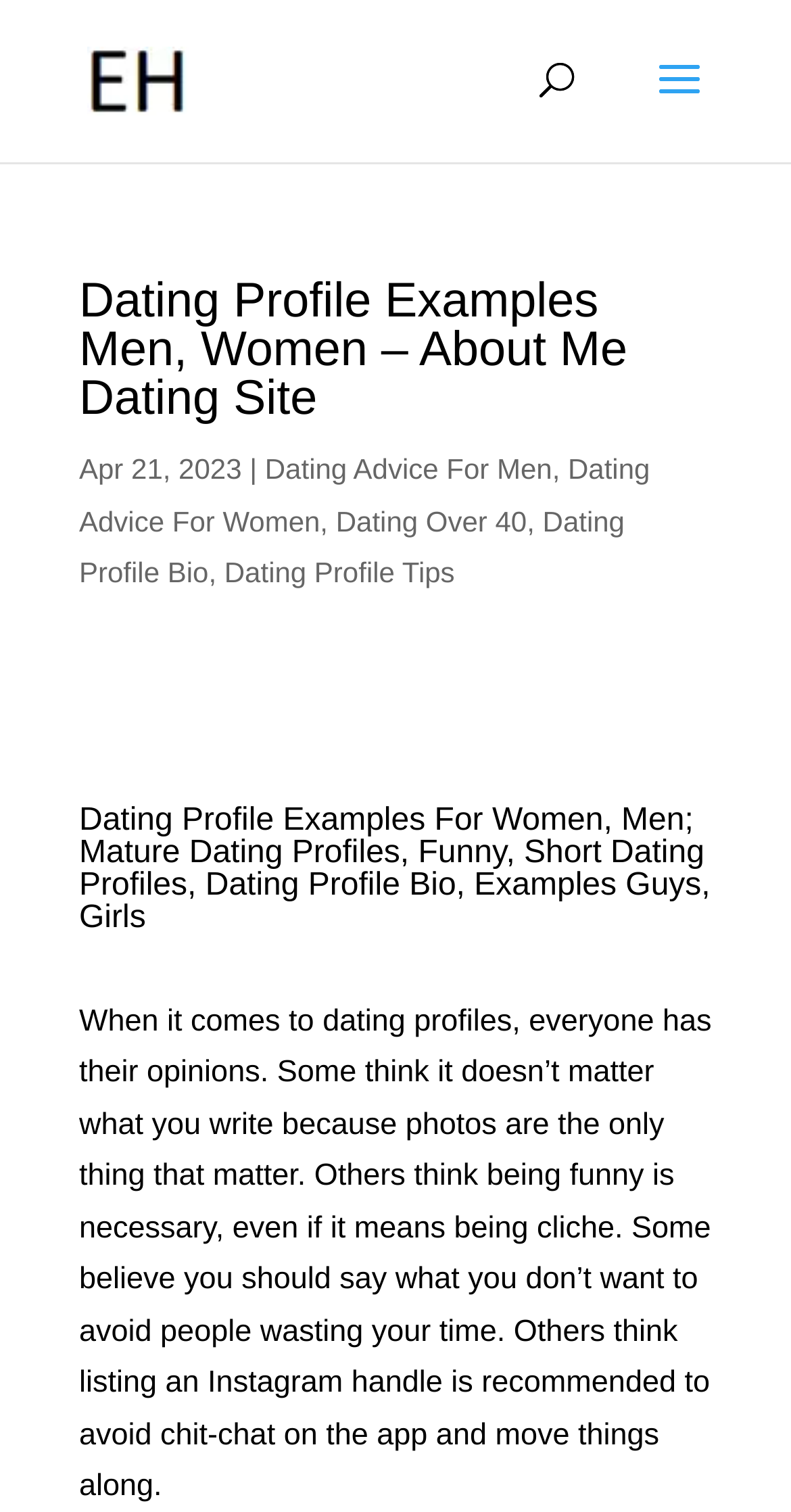From the element description Dating Over 40, predict the bounding box coordinates of the UI element. The coordinates must be specified in the format (top-left x, top-left y, bottom-right x, bottom-right y) and should be within the 0 to 1 range.

[0.425, 0.333, 0.666, 0.355]